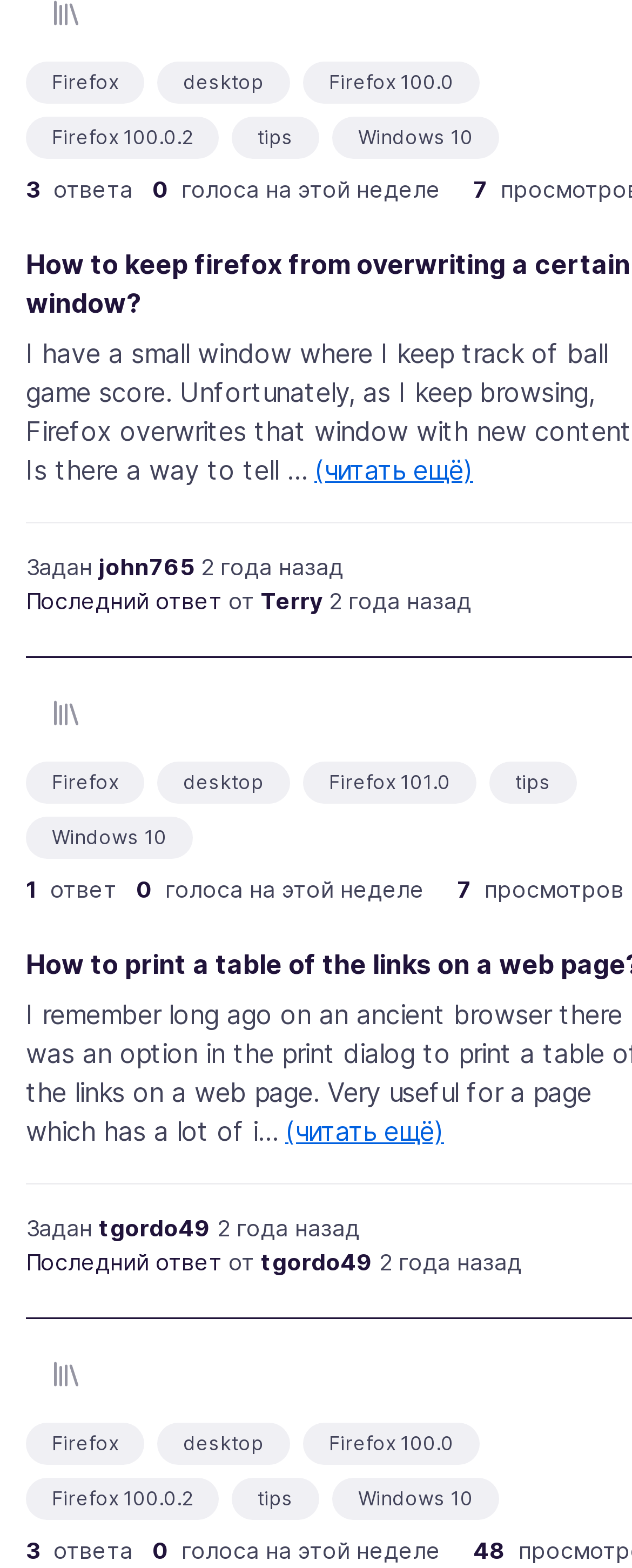Determine the bounding box for the UI element that matches this description: "Firefox".

[0.082, 0.49, 0.187, 0.509]